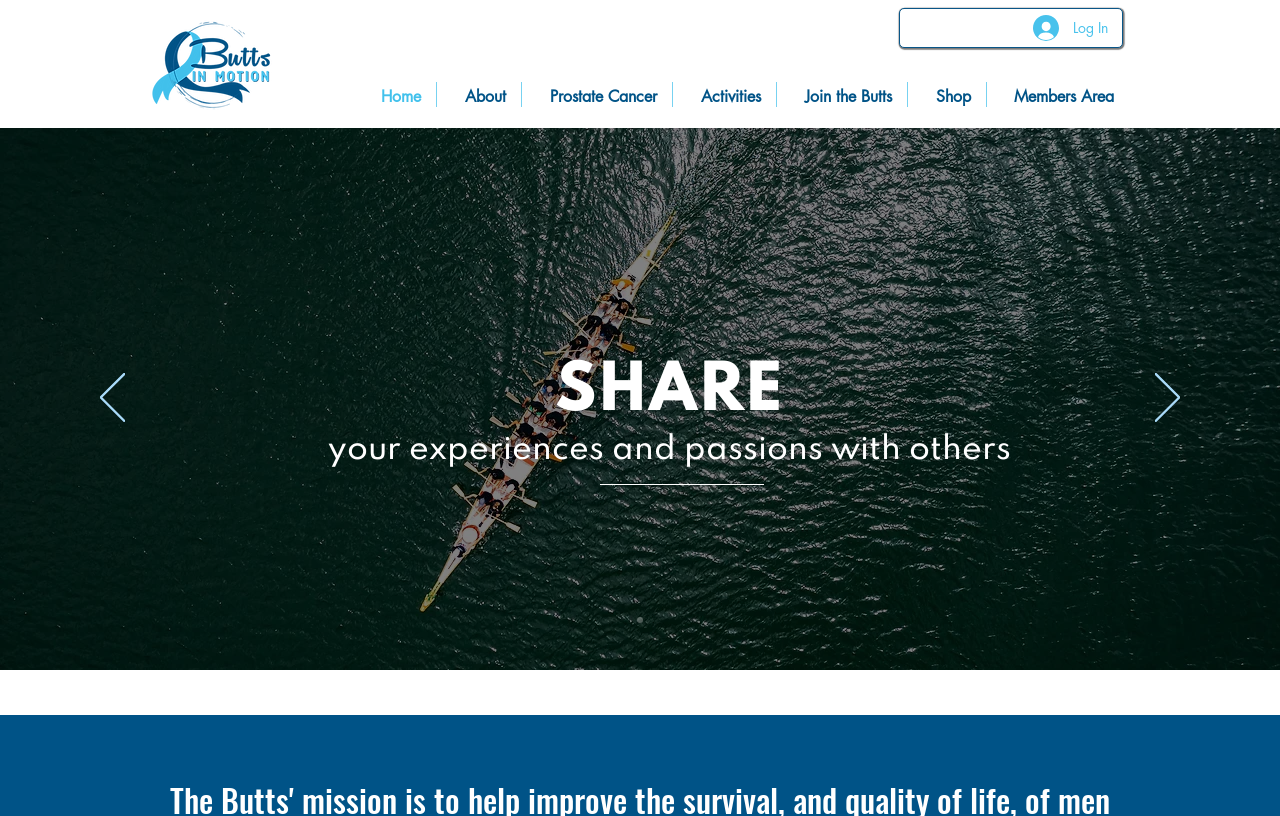Predict the bounding box of the UI element that fits this description: "Members Area".

[0.771, 0.1, 0.882, 0.131]